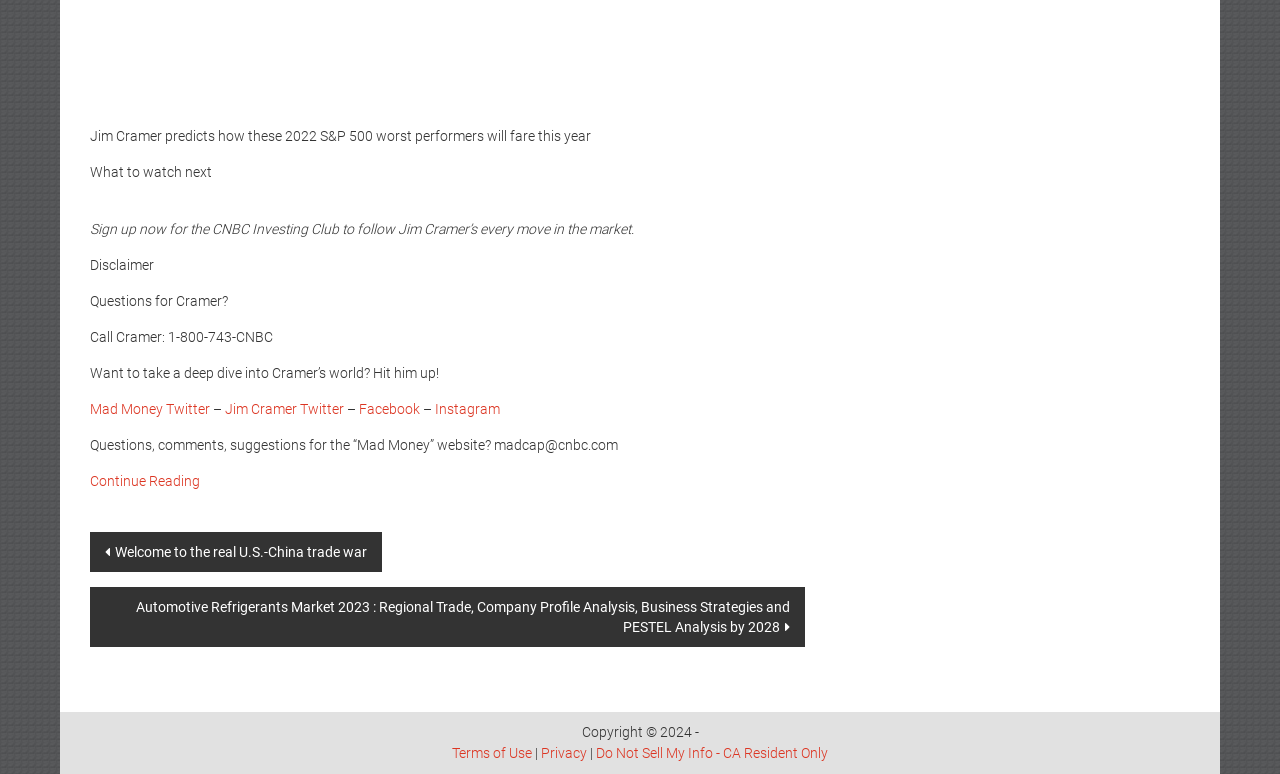Show the bounding box coordinates of the region that should be clicked to follow the instruction: "Call Cramer."

[0.07, 0.378, 0.178, 0.399]